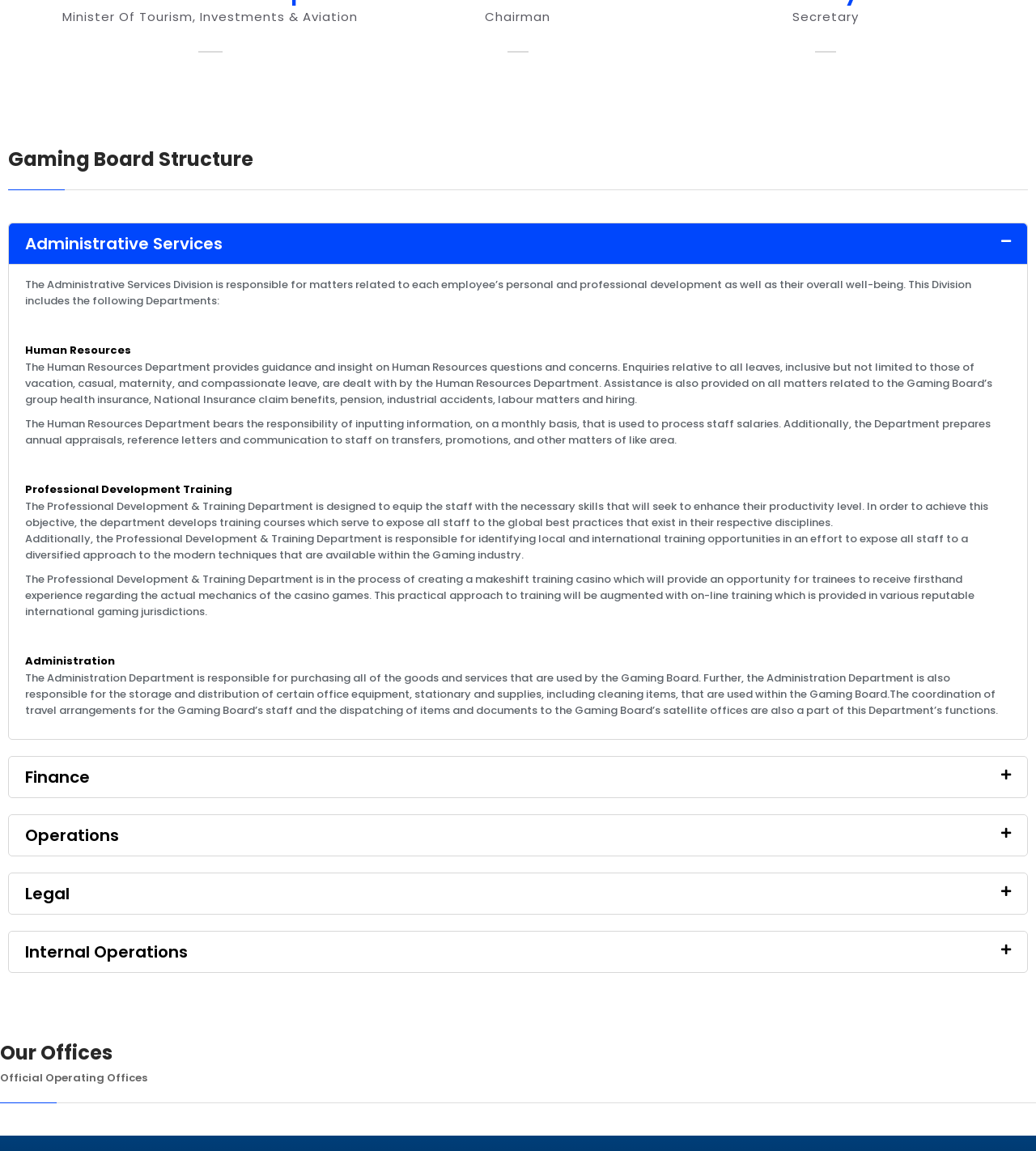Please identify the coordinates of the bounding box for the clickable region that will accomplish this instruction: "Expand Finance".

[0.009, 0.658, 0.991, 0.693]